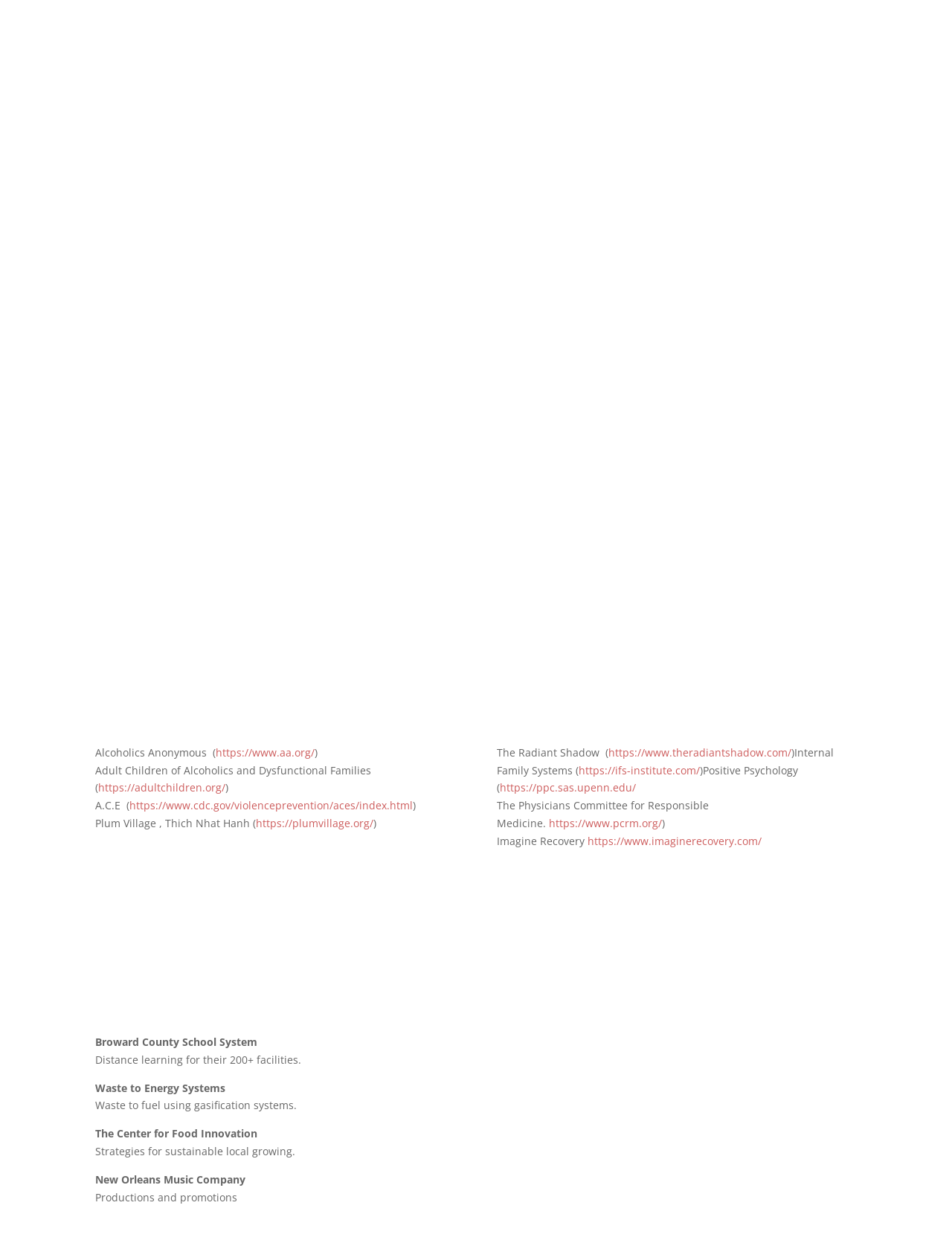Pinpoint the bounding box coordinates of the clickable element needed to complete the instruction: "Visit the website of Alcoholics Anonymous". The coordinates should be provided as four float numbers between 0 and 1: [left, top, right, bottom].

[0.227, 0.598, 0.33, 0.609]